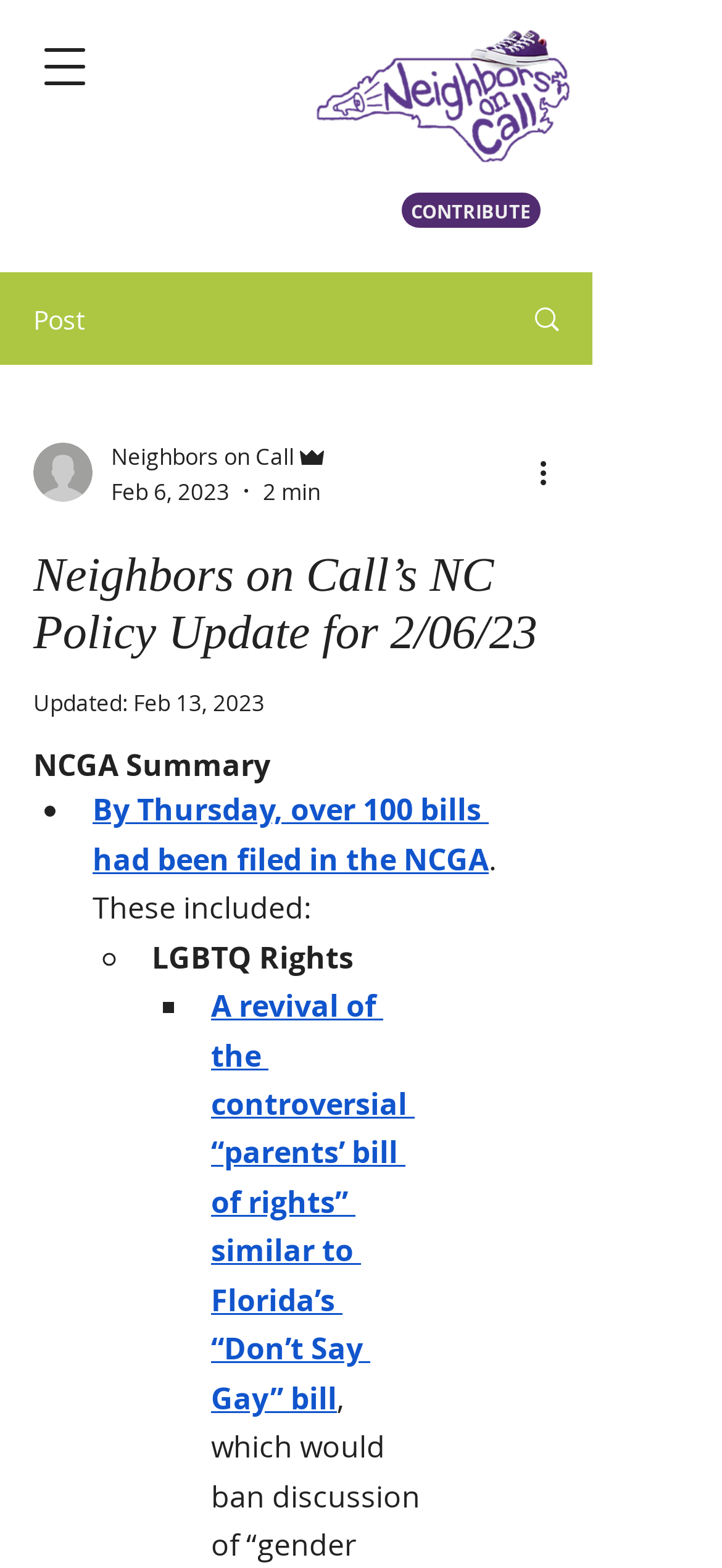What is the second bill mentioned in the NCGA Summary?
From the details in the image, provide a complete and detailed answer to the question.

I found the second bill by looking at the link element 'A revival of the controversial “parents’ bill of rights” similar to Florida’s “Don’t Say Gay” bill' which is located below the first bill 'LGBTQ Rights'.